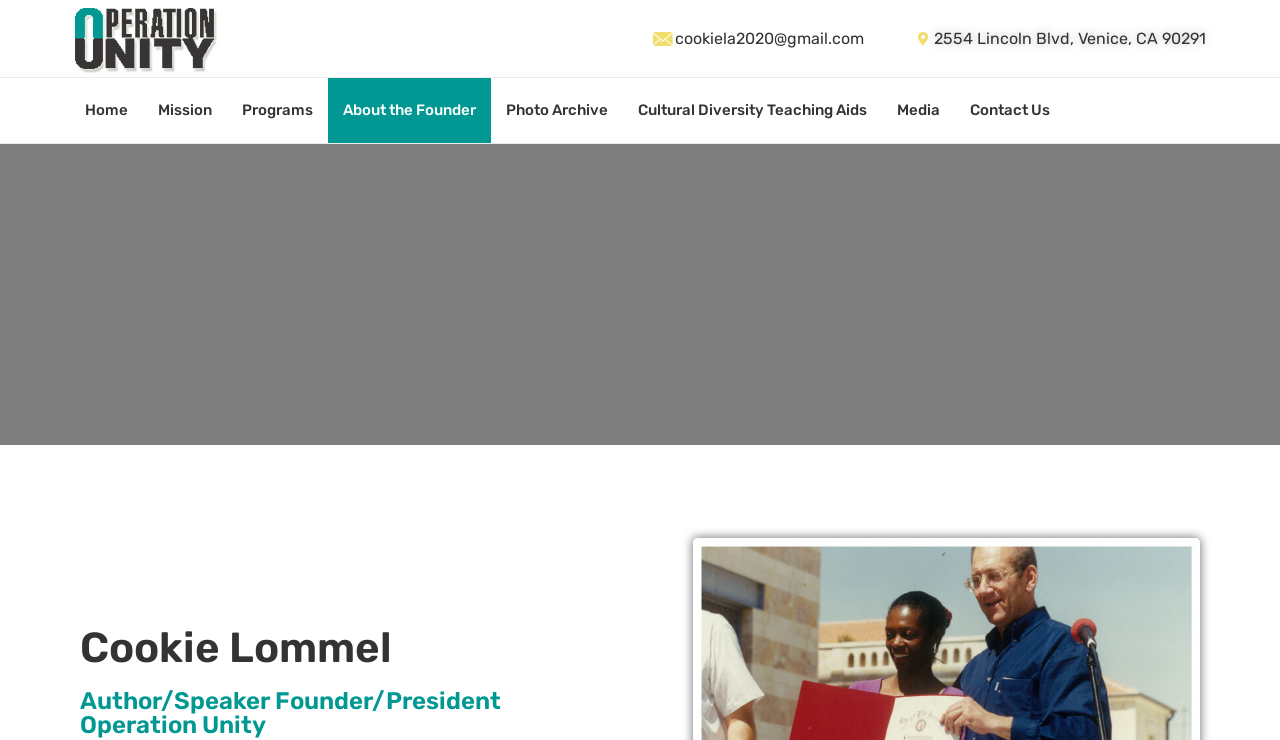What is the founder's occupation?
Answer with a single word or phrase by referring to the visual content.

Author/Speaker Founder/President